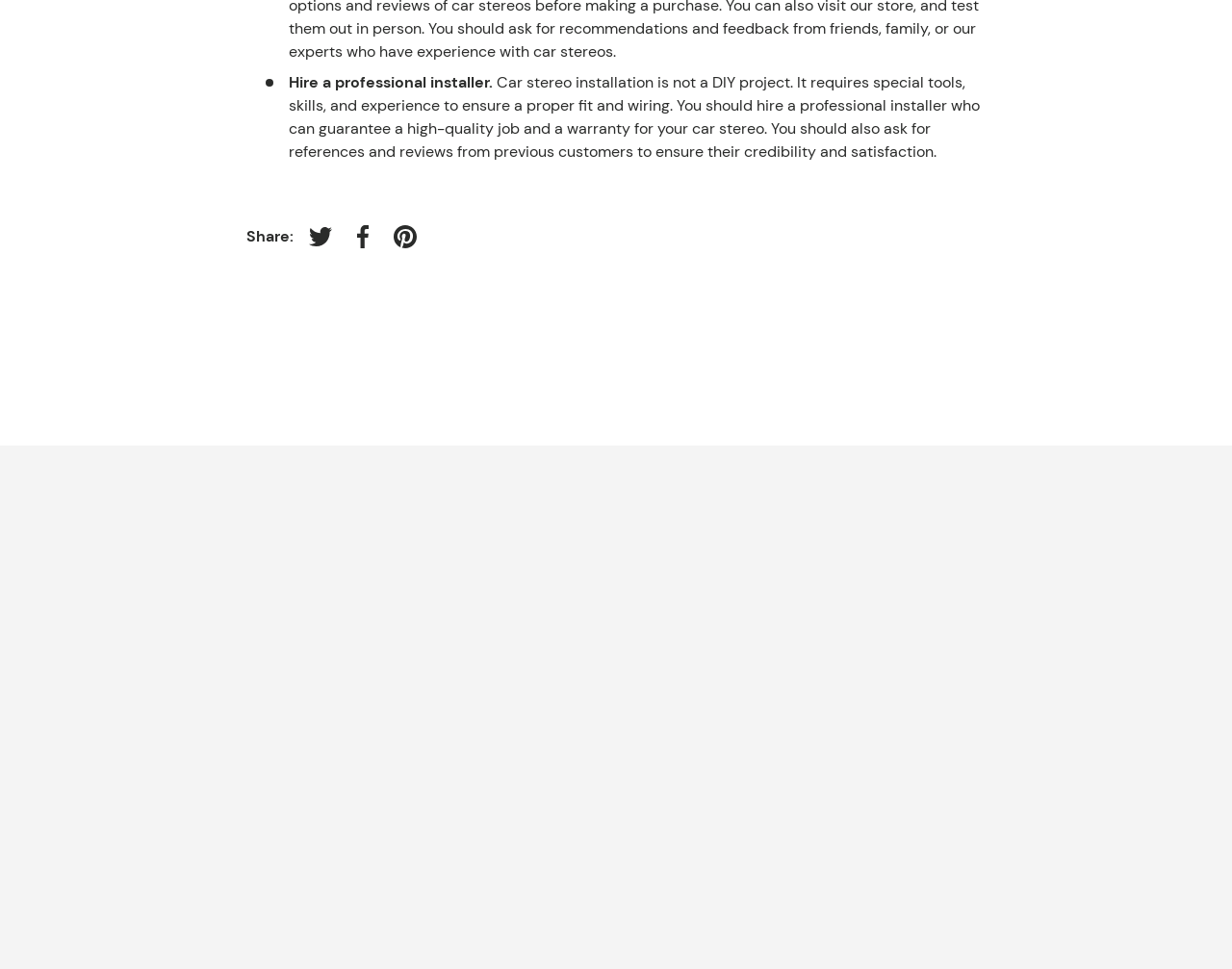Please provide the bounding box coordinate of the region that matches the element description: Refund policy. Coordinates should be in the format (top-left x, top-left y, bottom-right x, bottom-right y) and all values should be between 0 and 1.

[0.05, 0.725, 0.128, 0.746]